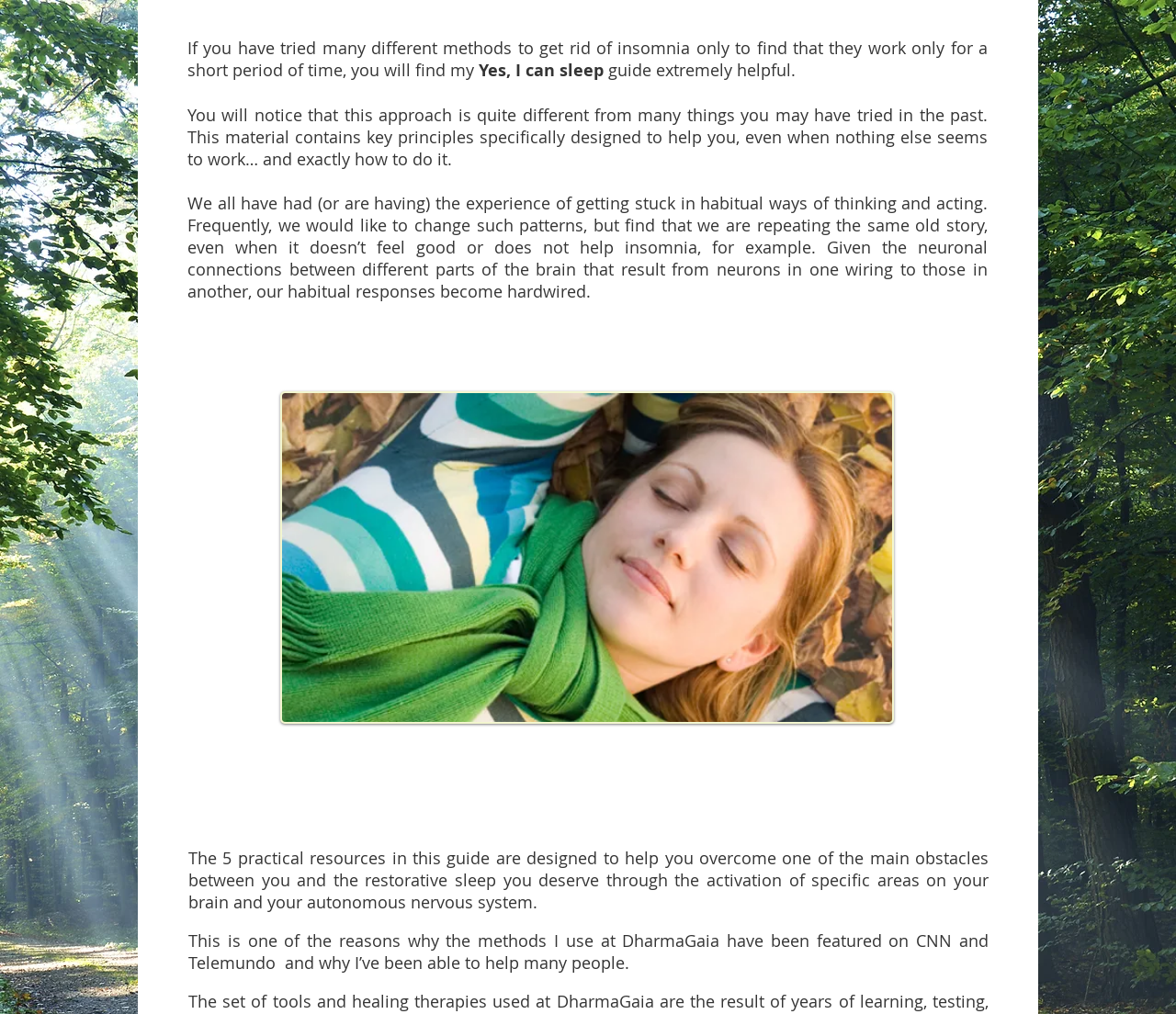What is the author's approach to helping individuals with insomnia?
Use the information from the image to give a detailed answer to the question.

The heading suggests that the author's approach is quite different from many things individuals may have tried in the past, and that it contains key principles specifically designed to help individuals, even when nothing else seems to work.